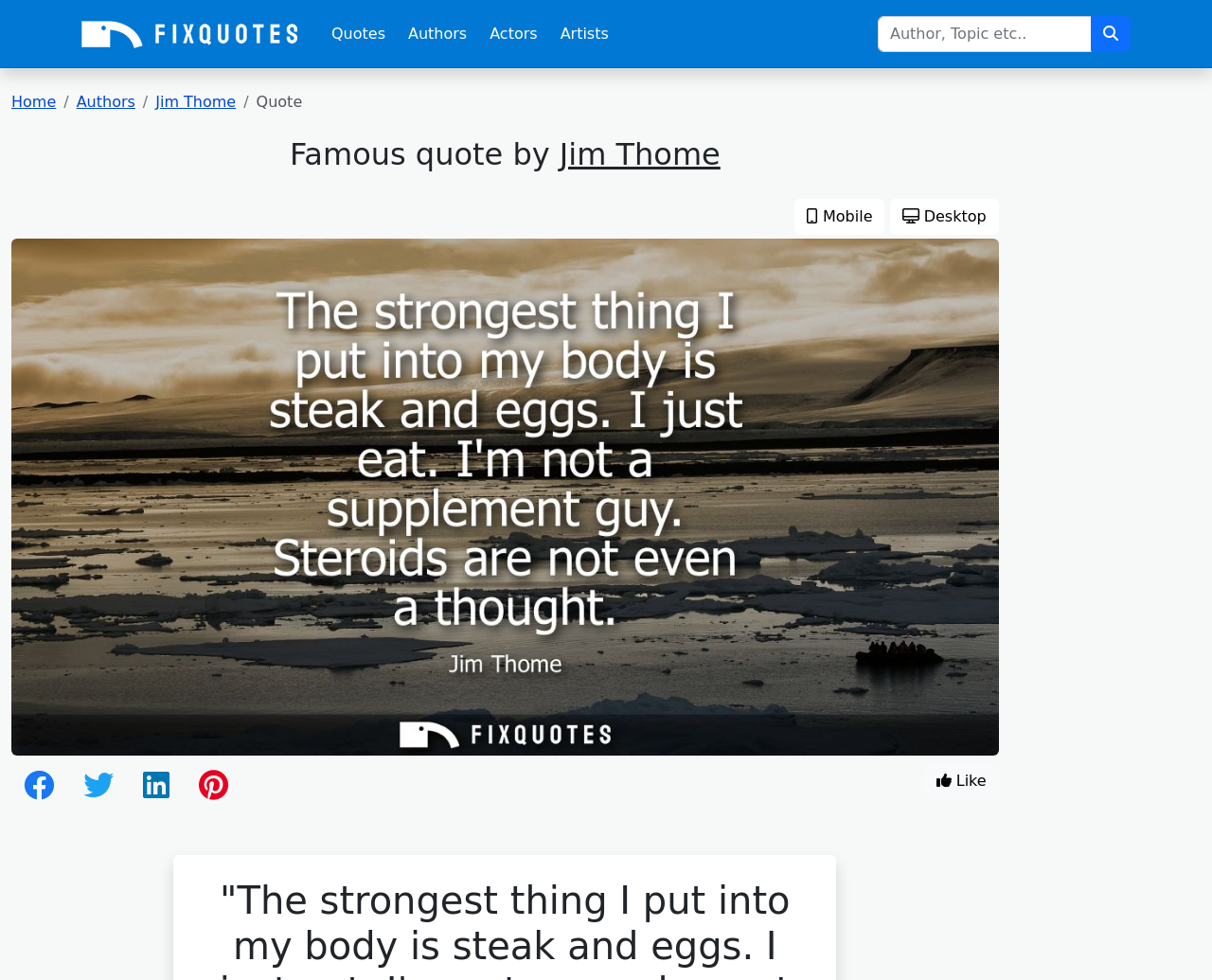Using a single word or phrase, answer the following question: 
What is the quote about?

Steak and eggs